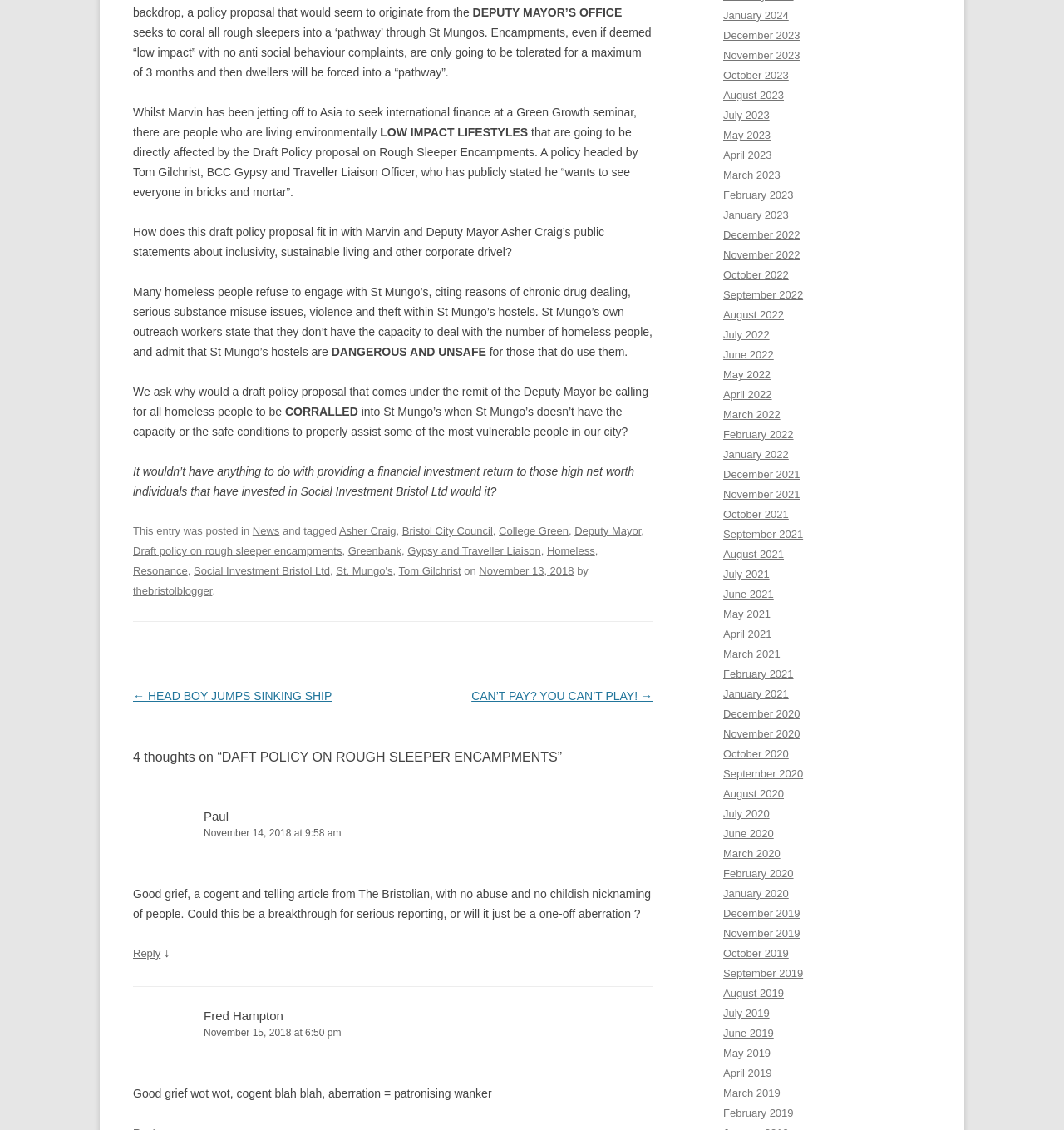Bounding box coordinates must be specified in the format (top-left x, top-left y, bottom-right x, bottom-right y). All values should be floating point numbers between 0 and 1. What are the bounding box coordinates of the UI element described as: Reply

[0.125, 0.838, 0.151, 0.849]